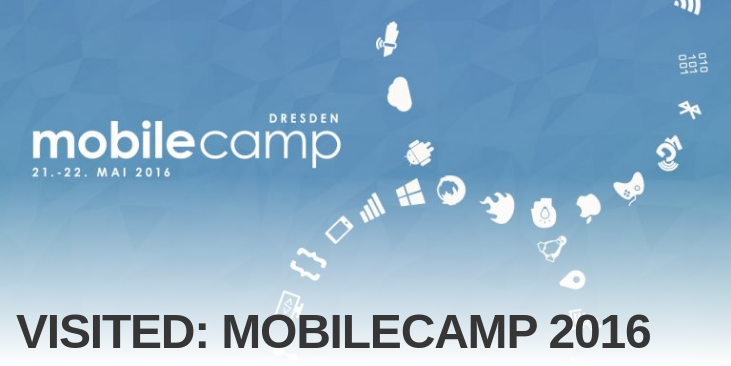Describe every important feature and element in the image comprehensively.

This image showcases the branding for MobileCamp 2016, an event held in Dresden from May 21 to 22. The background features a light blue geometric design, while the foreground prominently displays the event name "mobilecamp" in bold white text, accompanied by the location "DRESDEN" above it. Below, the dates "21.-22. MAI 2016" are indicated, highlighting the timing of the event. Surrounding the text are various icons, symbolizing diverse topics related to mobile technology, such as networking, tools, and applications, reflecting the themes discussed at the camp. The overall aesthetic conveys a modern and tech-savvy atmosphere, inviting enthusiasts and professionals from the mobile industry to engage and share knowledge.